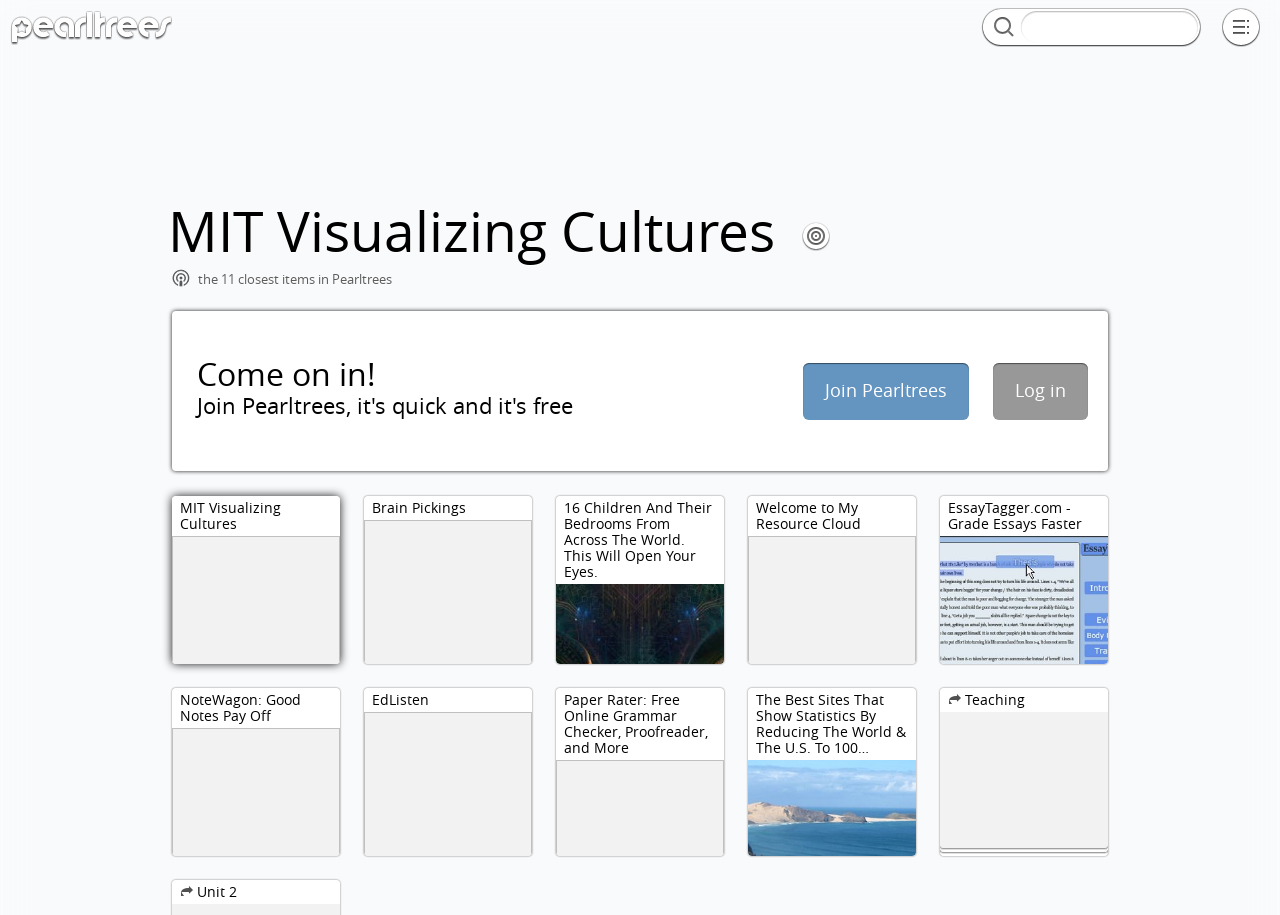Using details from the image, please answer the following question comprehensively:
What is the invitation on the webpage?

The static text element with the text 'Come on in!' is an invitation on the webpage, likely encouraging users to explore the resources available.